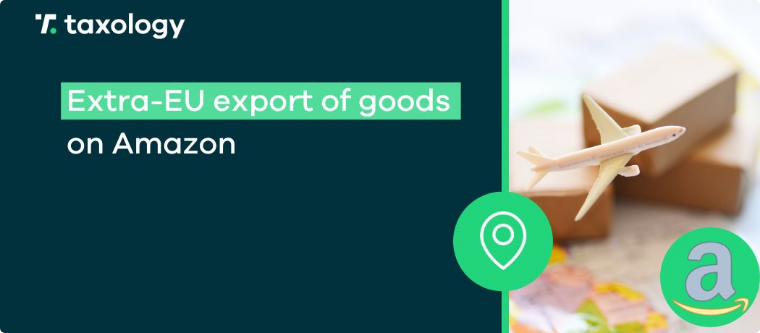What is the color of the background?
Answer the question with just one word or phrase using the image.

Light brown